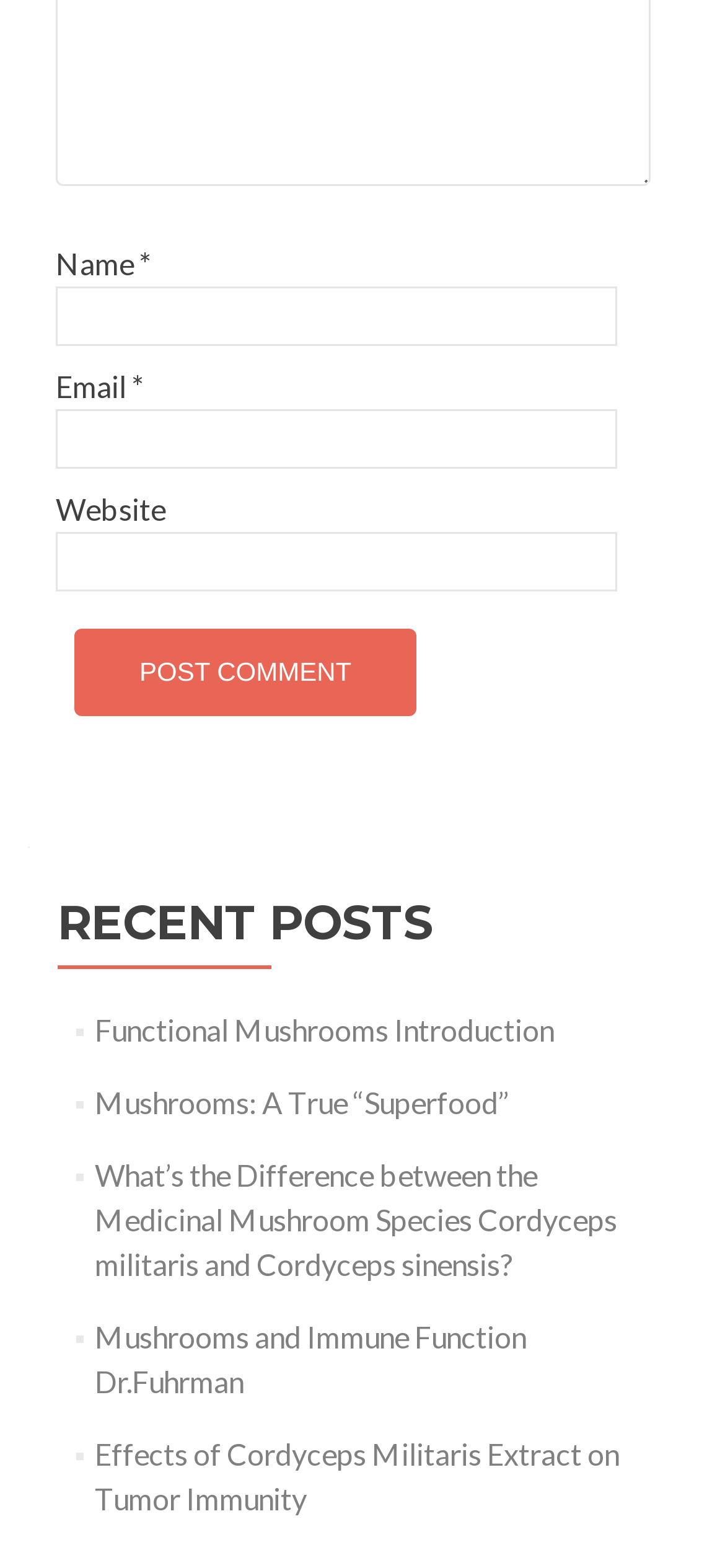Pinpoint the bounding box coordinates for the area that should be clicked to perform the following instruction: "Read the article about Functional Mushrooms Introduction".

[0.13, 0.645, 0.764, 0.668]